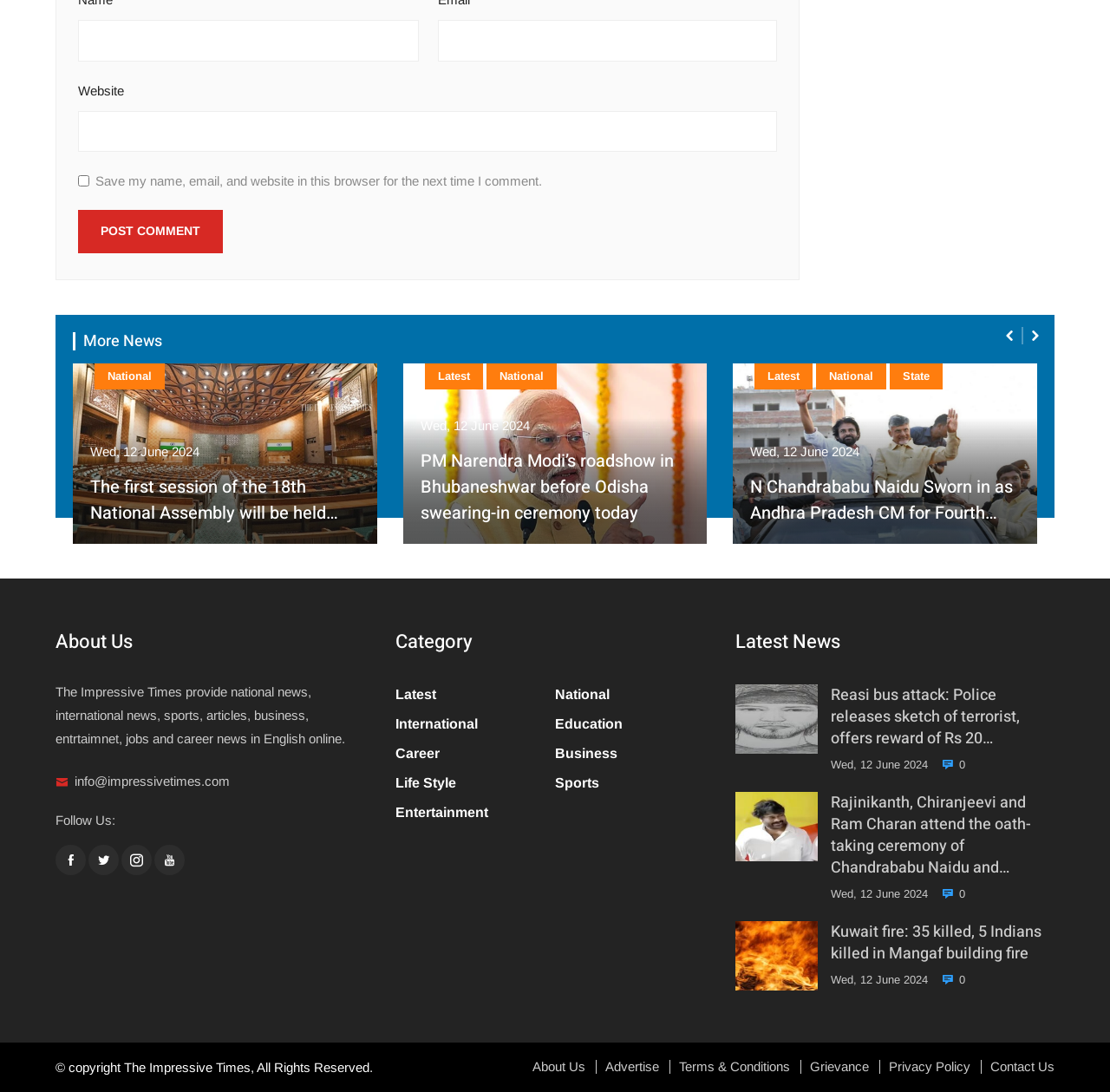Utilize the details in the image to give a detailed response to the question: What is the purpose of the 'Save my name, email, and website in this browser for the next time I comment' checkbox?

The checkbox is located below the comment form, and its purpose is to allow users to save their name, email, and website in the browser for future comments, making it easier for them to comment on the website.